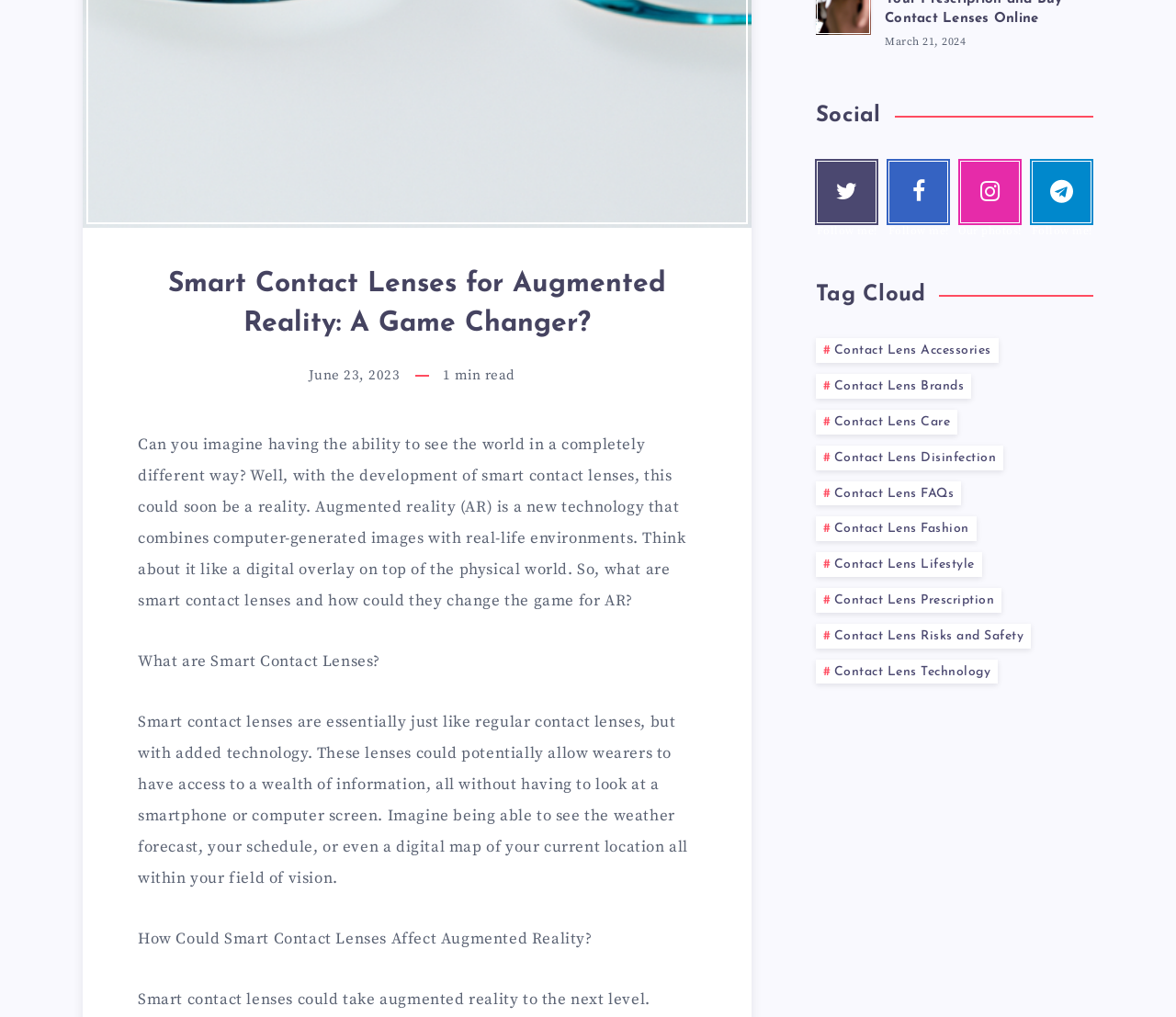Using the description: "Contact Lens Risks and Safety", identify the bounding box of the corresponding UI element in the screenshot.

[0.694, 0.613, 0.877, 0.637]